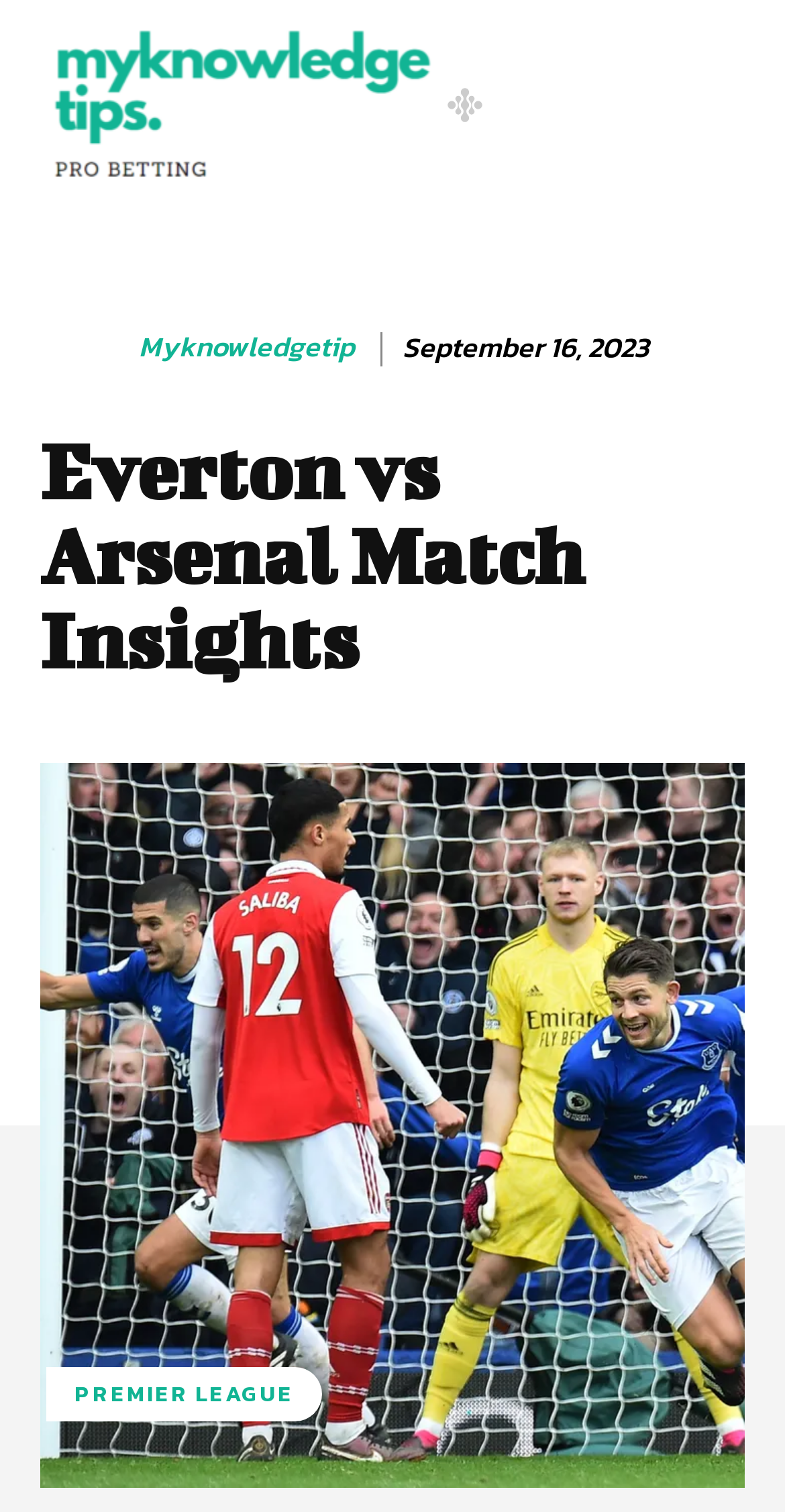How many teams are involved in the match?
Examine the screenshot and reply with a single word or phrase.

2